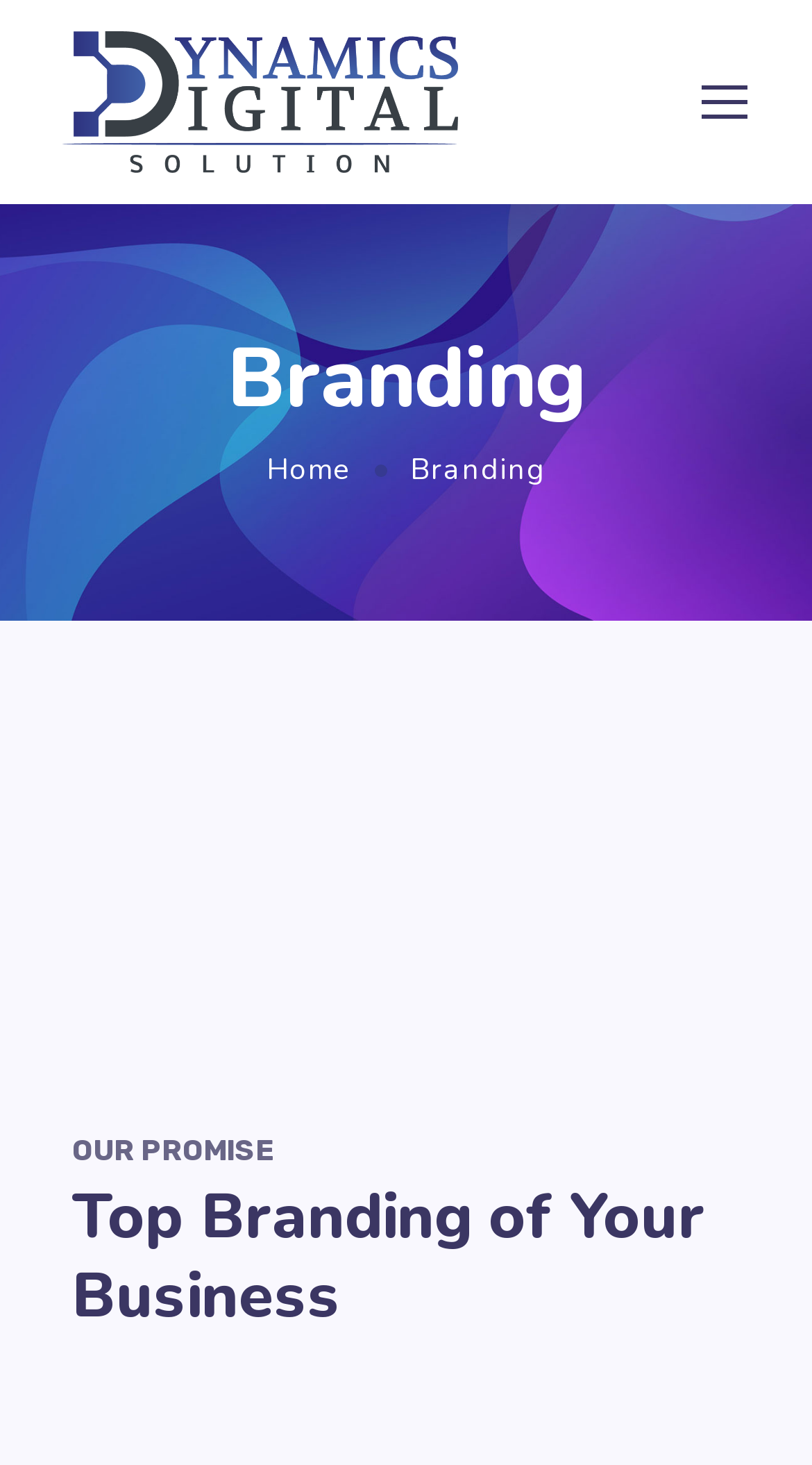Provide a one-word or short-phrase response to the question:
What is the purpose of the icon with the code ''?

Unknown